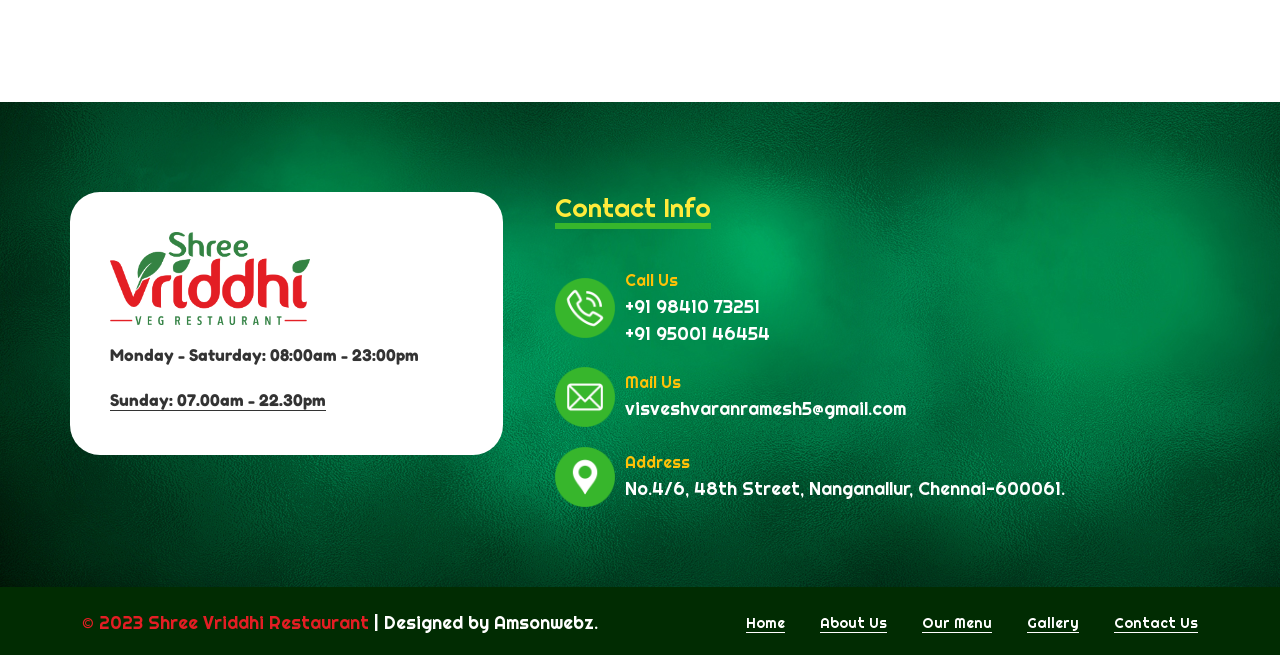From the webpage screenshot, predict the bounding box of the UI element that matches this description: "No.4/6, 48th Street, Nanganallur, Chennai-600061.".

[0.488, 0.726, 0.832, 0.767]